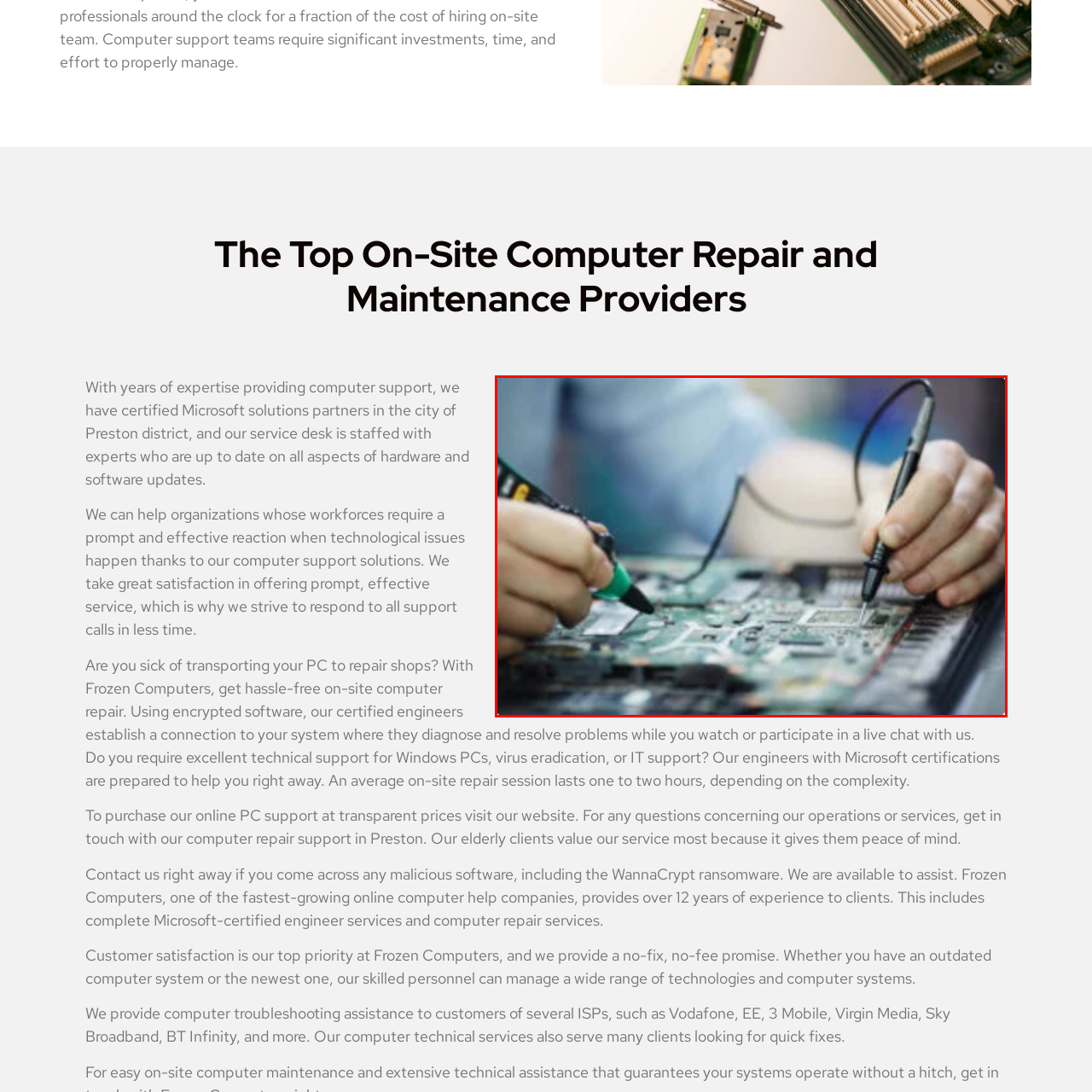Observe the highlighted image and answer the following: What is the primary focus of the image?

The technician's hands